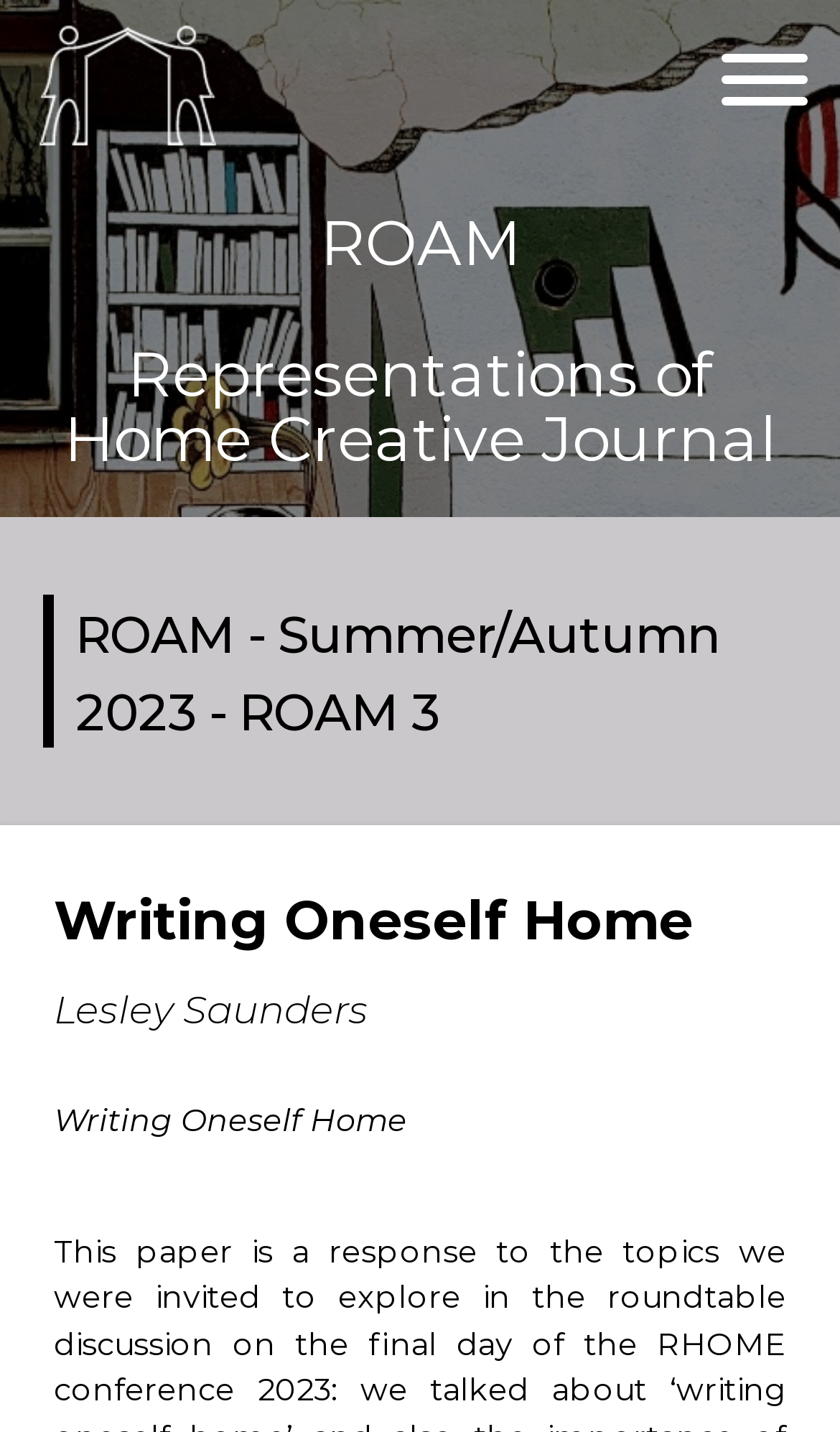Given the element description, predict the bounding box coordinates in the format (top-left x, top-left y, bottom-right x, bottom-right y). Make sure all values are between 0 and 1. Here is the element description: aria-label="Menu"

[0.821, 0.0, 1.0, 0.12]